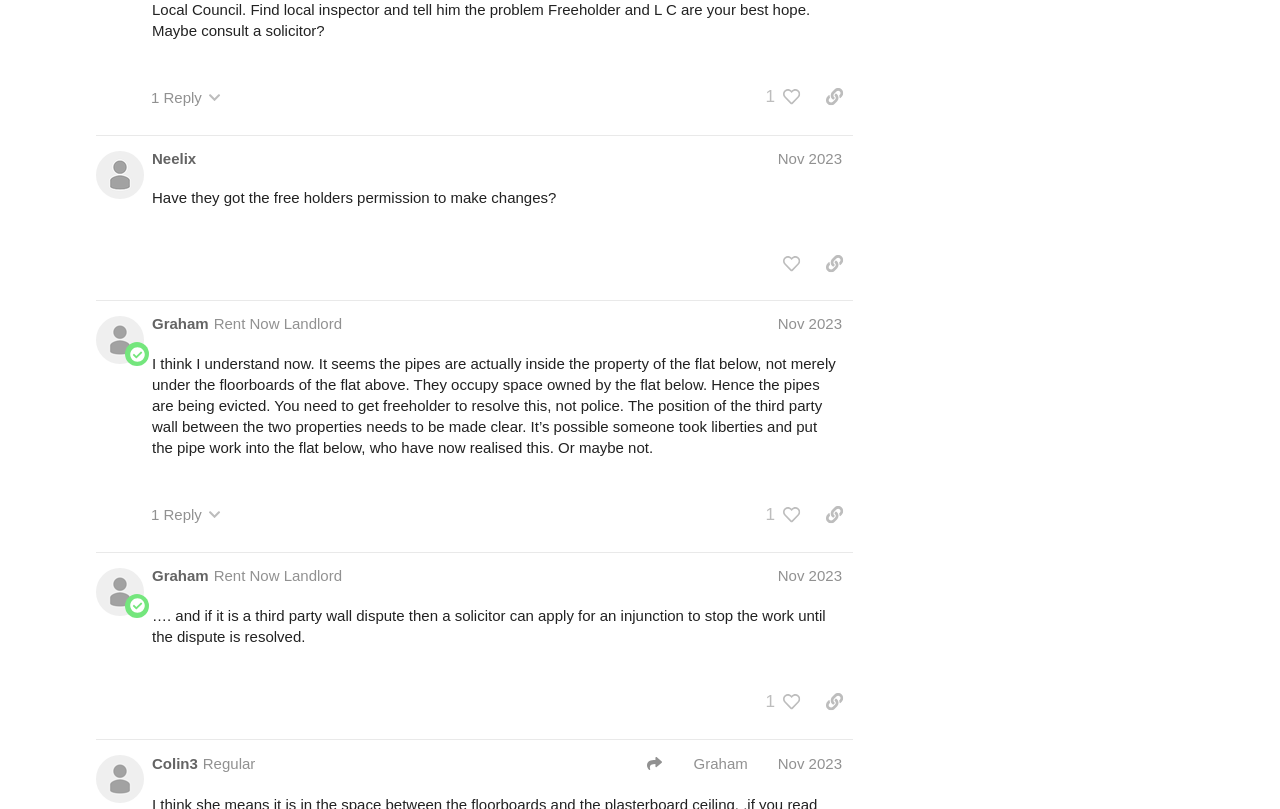Identify and provide the bounding box coordinates of the UI element described: "Neelix". The coordinates should be formatted as [left, top, right, bottom], with each number being a float between 0 and 1.

[0.119, 0.182, 0.153, 0.208]